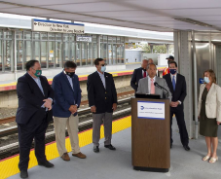What is the purpose of the Lynbrook Station renovation?
Examine the webpage screenshot and provide an in-depth answer to the question.

The caption states that the newly renovated station is designed to provide a safer, more efficient travel experience for Lynbrook residents, indicating that the primary purpose of the renovation is to improve the travel experience.